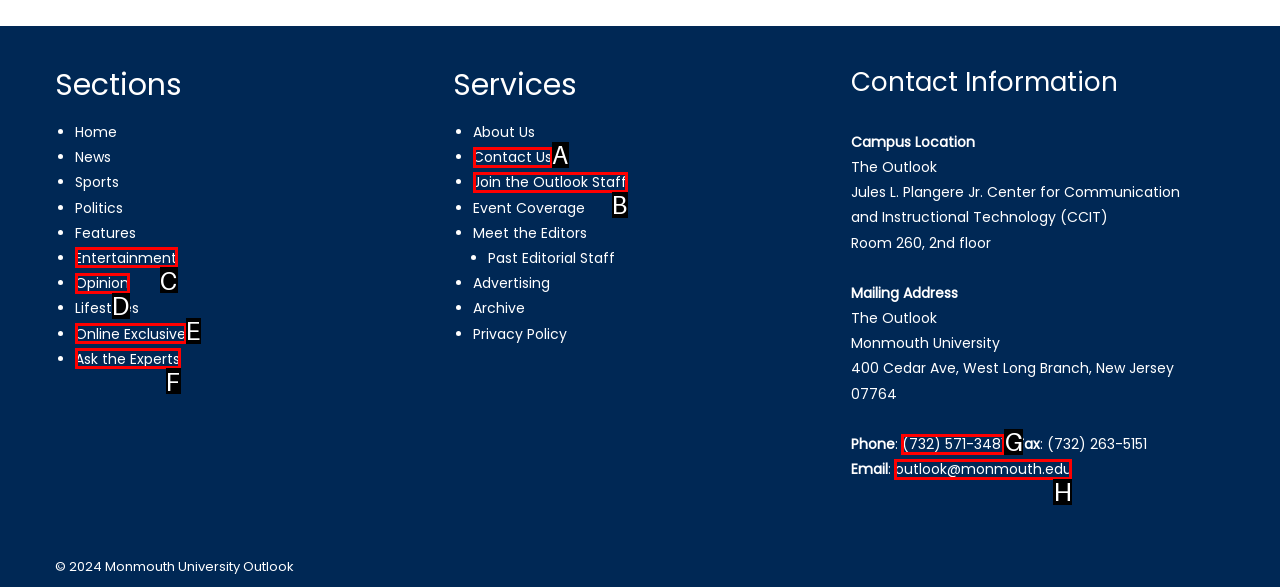Given the description: Join the Outlook Staff, select the HTML element that best matches it. Reply with the letter of your chosen option.

B